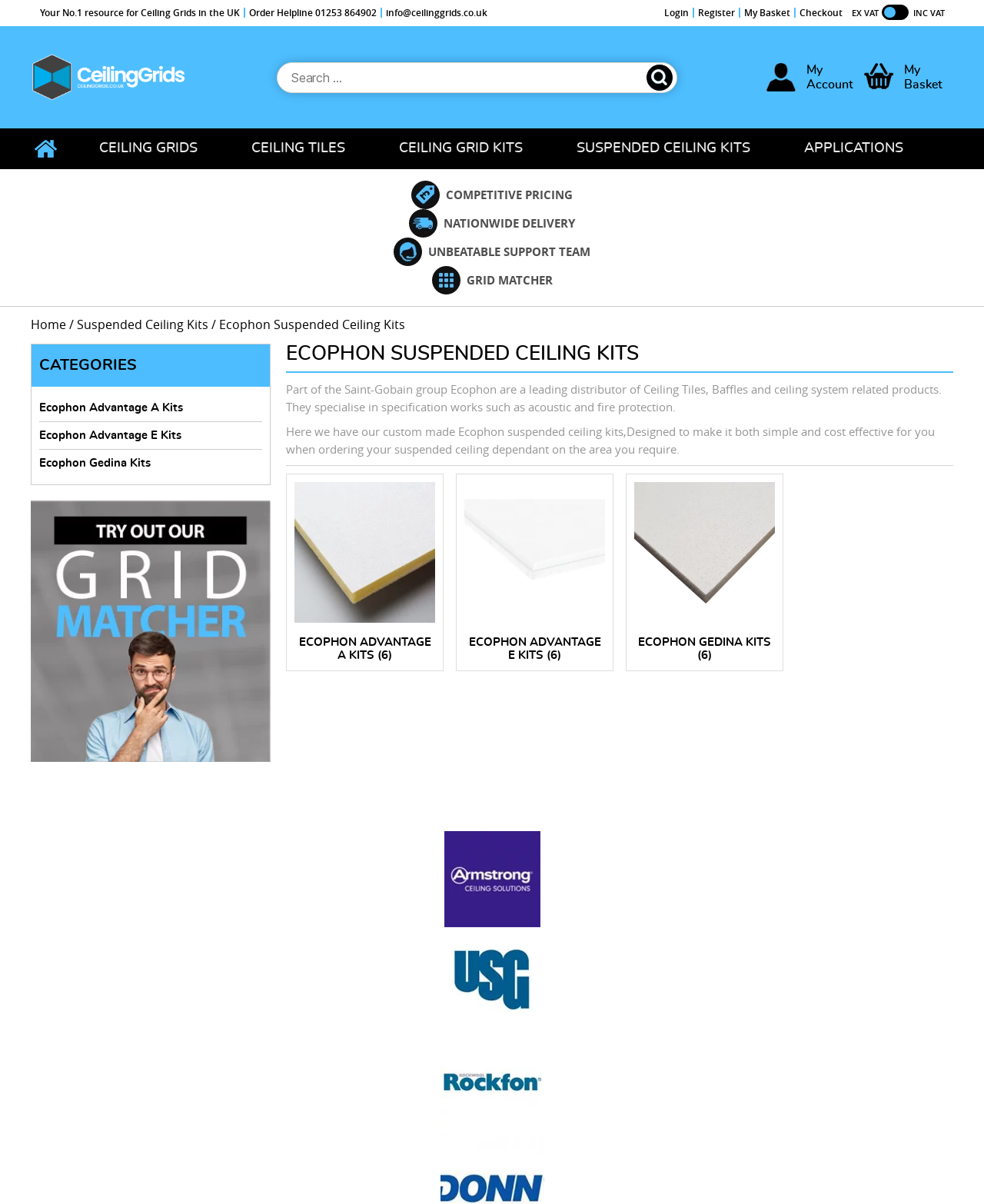What is the company's phone number?
Respond to the question with a well-detailed and thorough answer.

The phone number can be found in the top navigation bar, next to the 'Order Helpline' text.